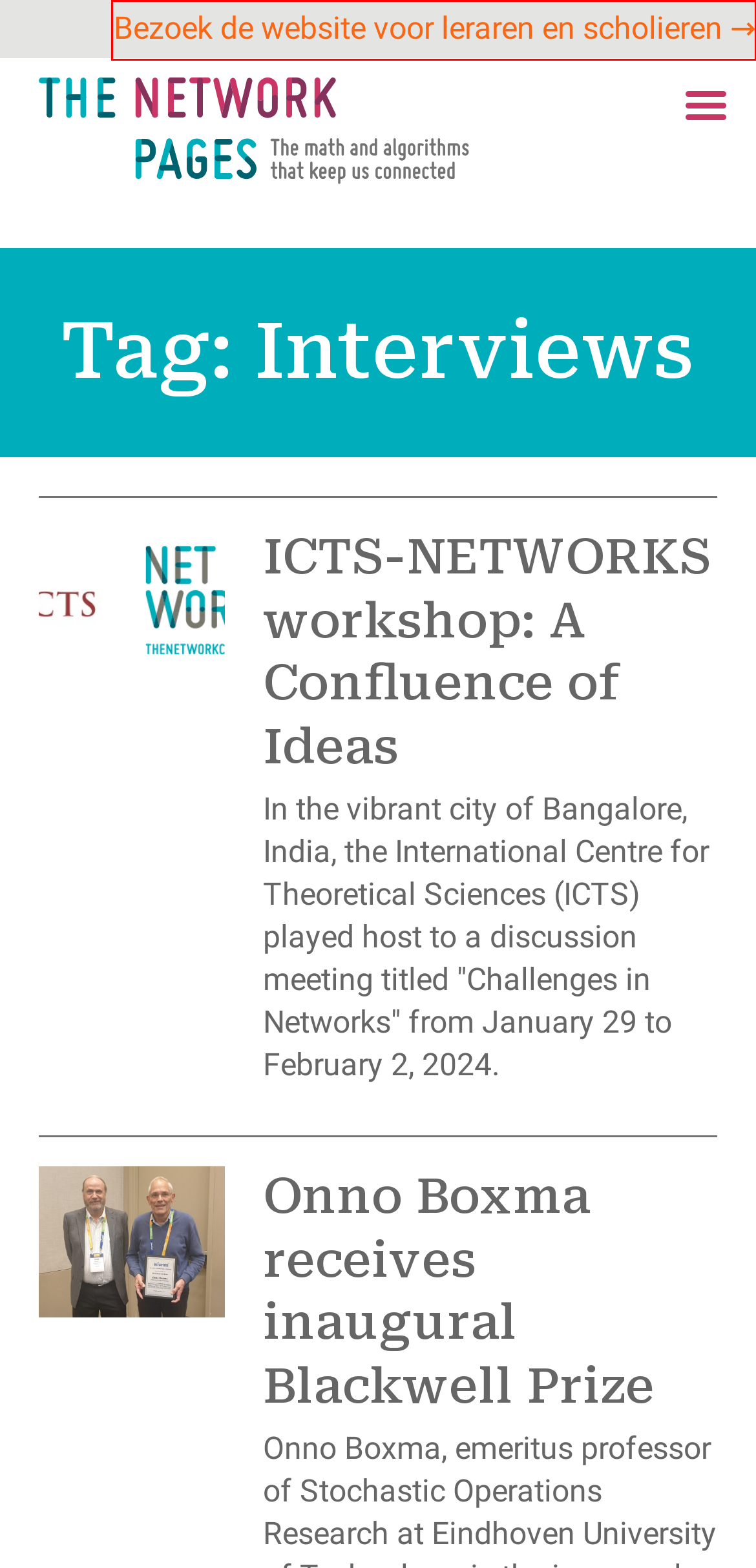Given a webpage screenshot featuring a red rectangle around a UI element, please determine the best description for the new webpage that appears after the element within the bounding box is clicked. The options are:
A. Cycling to 57,912 National Monuments in the Netherlands – The Network Pages
B. Onno Boxma receives inaugural Blackwell Prize – The Network Pages
C. ICTS-NETWORKS workshop: A Confluence of Ideas – The Network Pages
D. Reading mathematics in Braille – The Network Pages
E. How to Plan for a Pandemic? An interview with Hans Heesterbeek – The Network Pages
F. The Network Pages – The math and algorithms that keep us connected
G. Discussing with two great mathematicians – The Network Pages
H. Interviews – Page 2 – The Network Pages

F